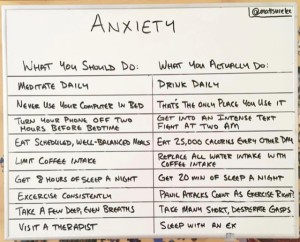How many sections does the chart have?
Provide a detailed and well-explained answer to the question.

The chart has two sections, 'What You Should Do' and 'What You Actually Do', as described in the caption, which highlights the contrast between ideal practices and the reality of coping with anxiety in everyday life.